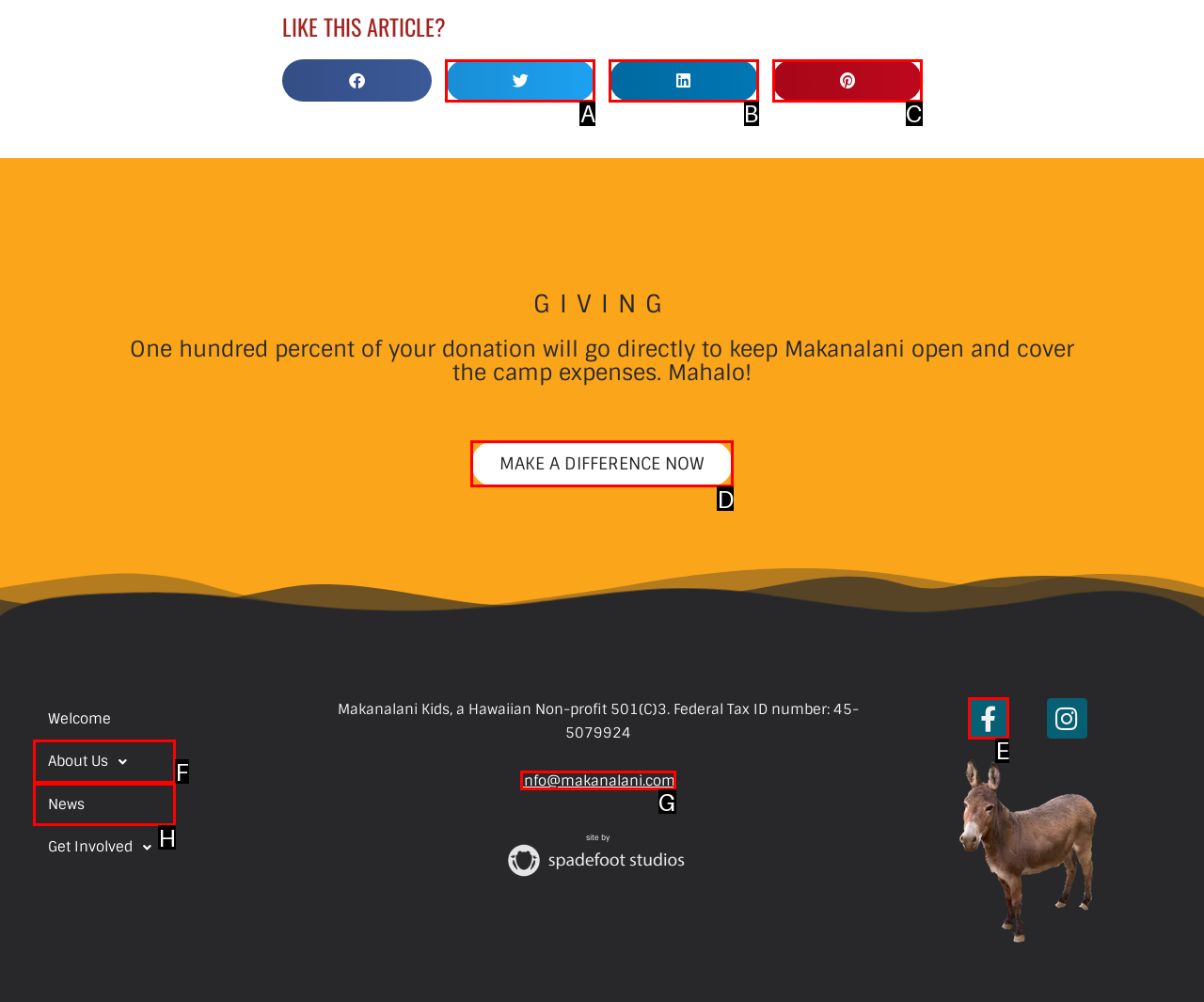Choose the letter of the UI element necessary for this task: Make a difference now
Answer with the correct letter.

D